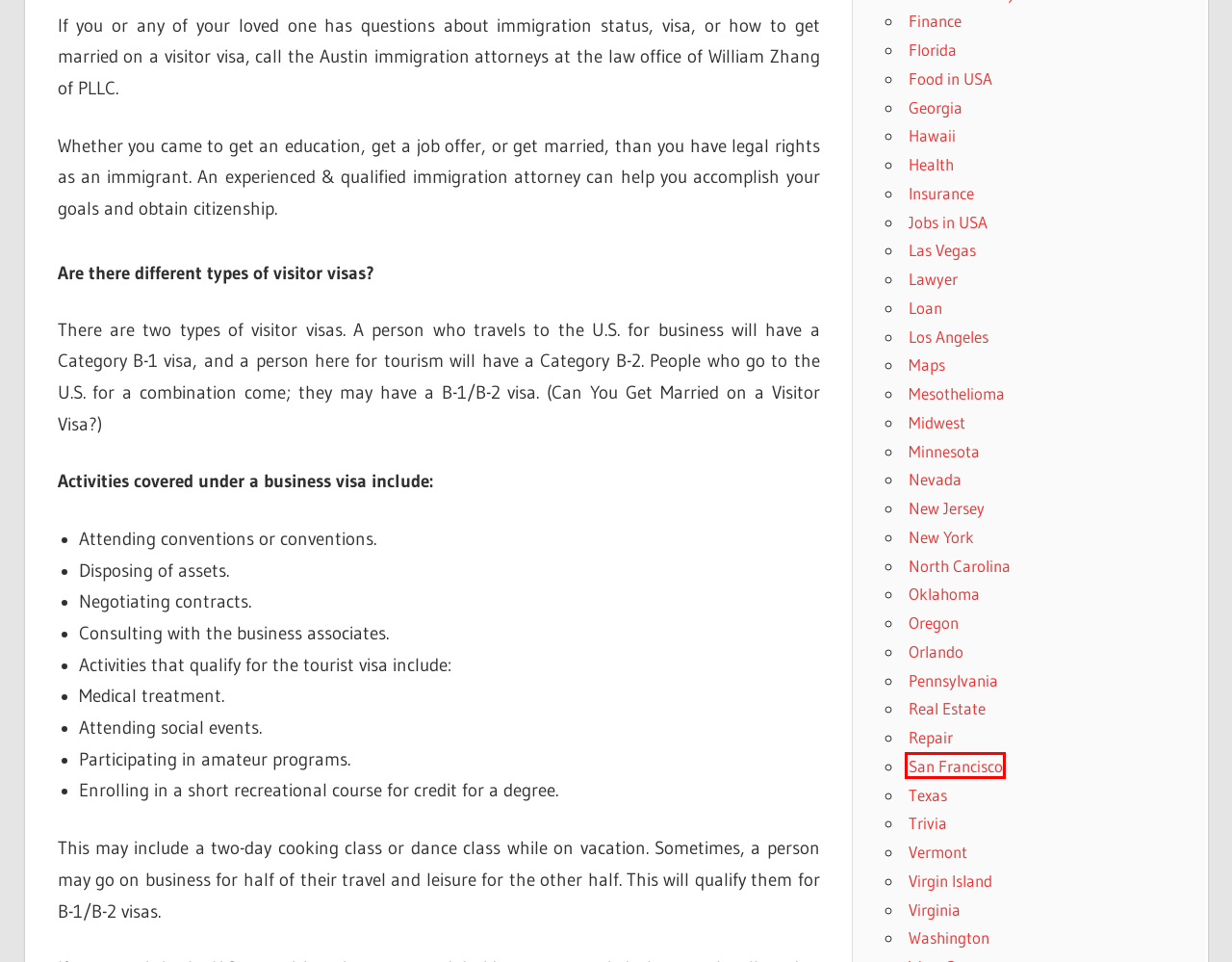You are provided with a screenshot of a webpage containing a red rectangle bounding box. Identify the webpage description that best matches the new webpage after the element in the bounding box is clicked. Here are the potential descriptions:
A. Hawaii - US Map Of State
B. Minnesota - US Map Of State
C. Pennsylvania - US Map Of State
D. Vermont - US Map Of State
E. Texas - US Map Of State
F. Trivia - US Map Of State
G. San Francisco - US Map Of State
H. New Jersey - US Map Of State

G